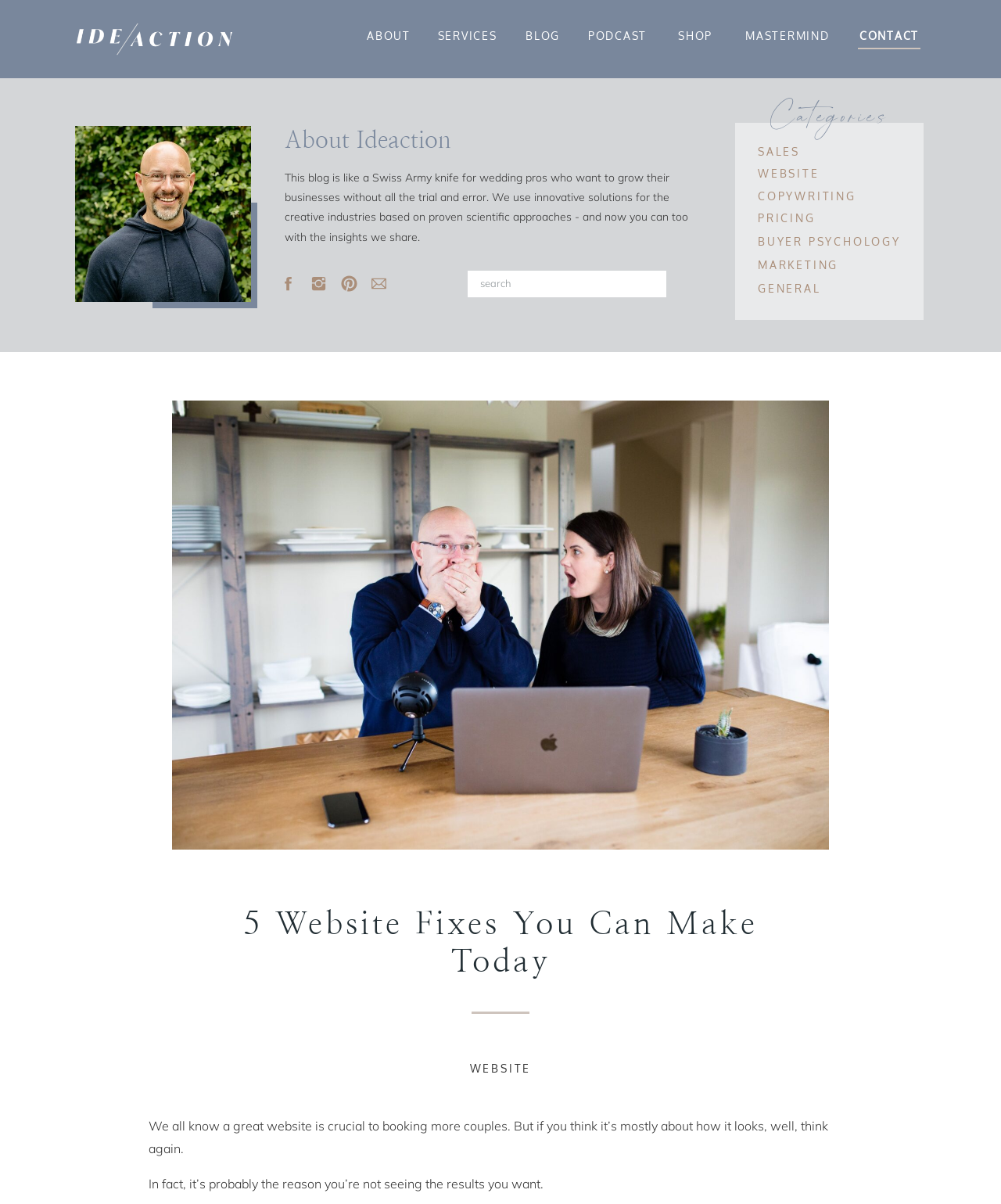Can you find and provide the main heading text of this webpage?

5 Website Fixes You Can Make Today